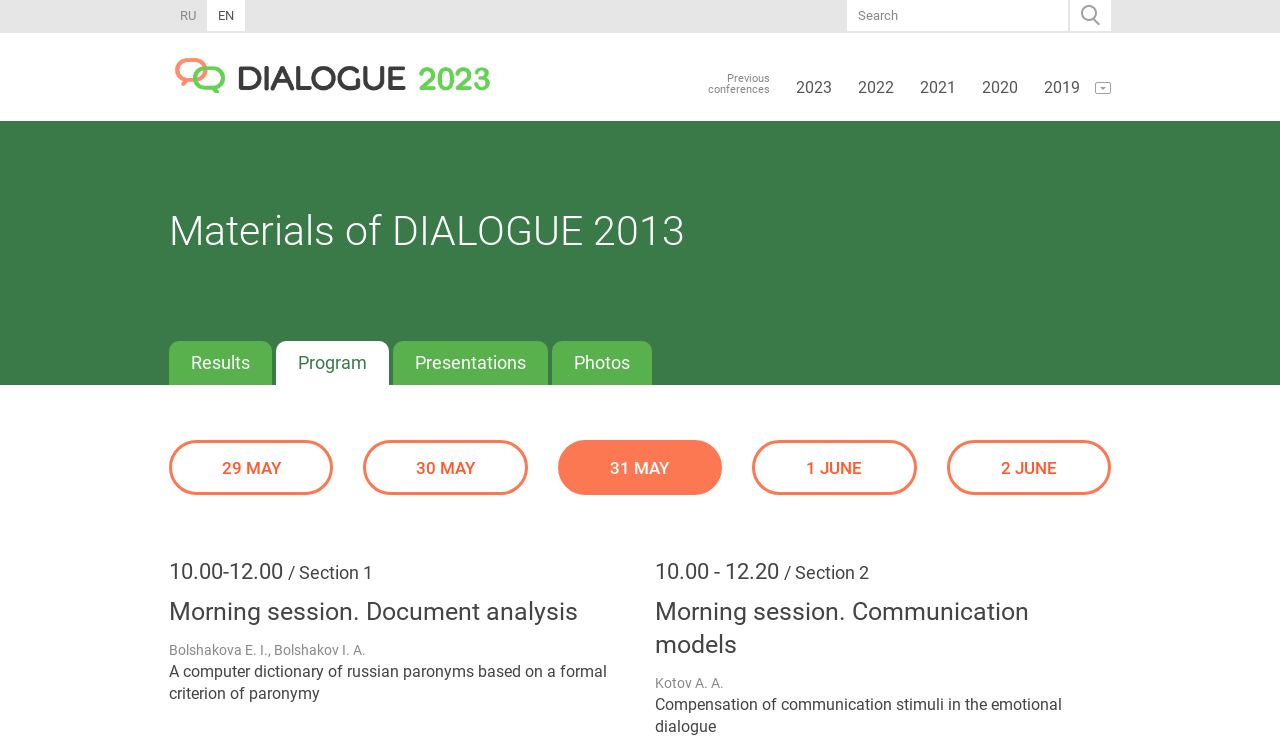Please identify the bounding box coordinates of the clickable region that I should interact with to perform the following instruction: "Go to the 2023 conference page". The coordinates should be expressed as four float numbers between 0 and 1, i.e., [left, top, right, bottom].

[0.622, 0.105, 0.65, 0.131]